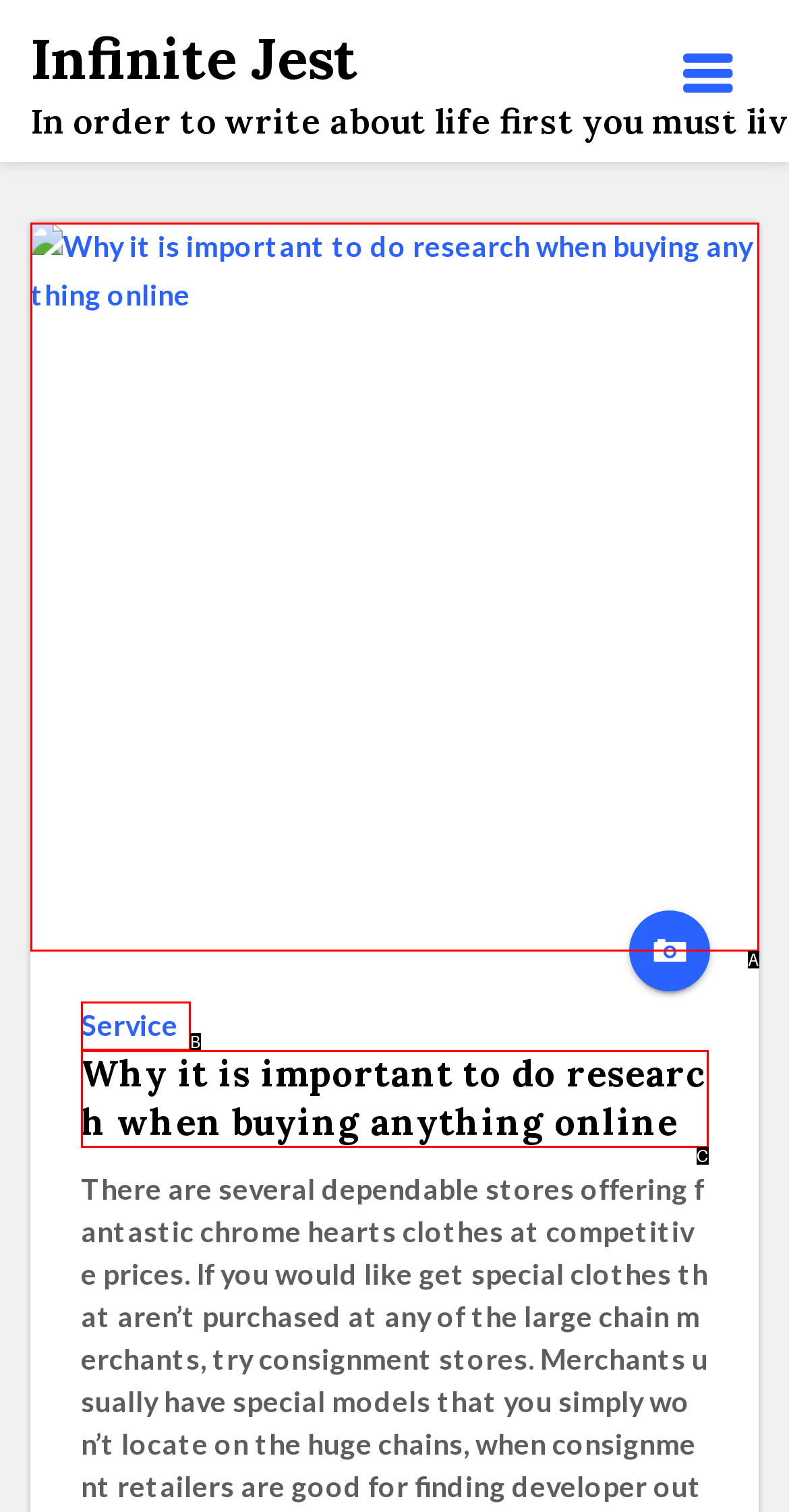From the given choices, determine which HTML element aligns with the description: Service Respond with the letter of the appropriate option.

B